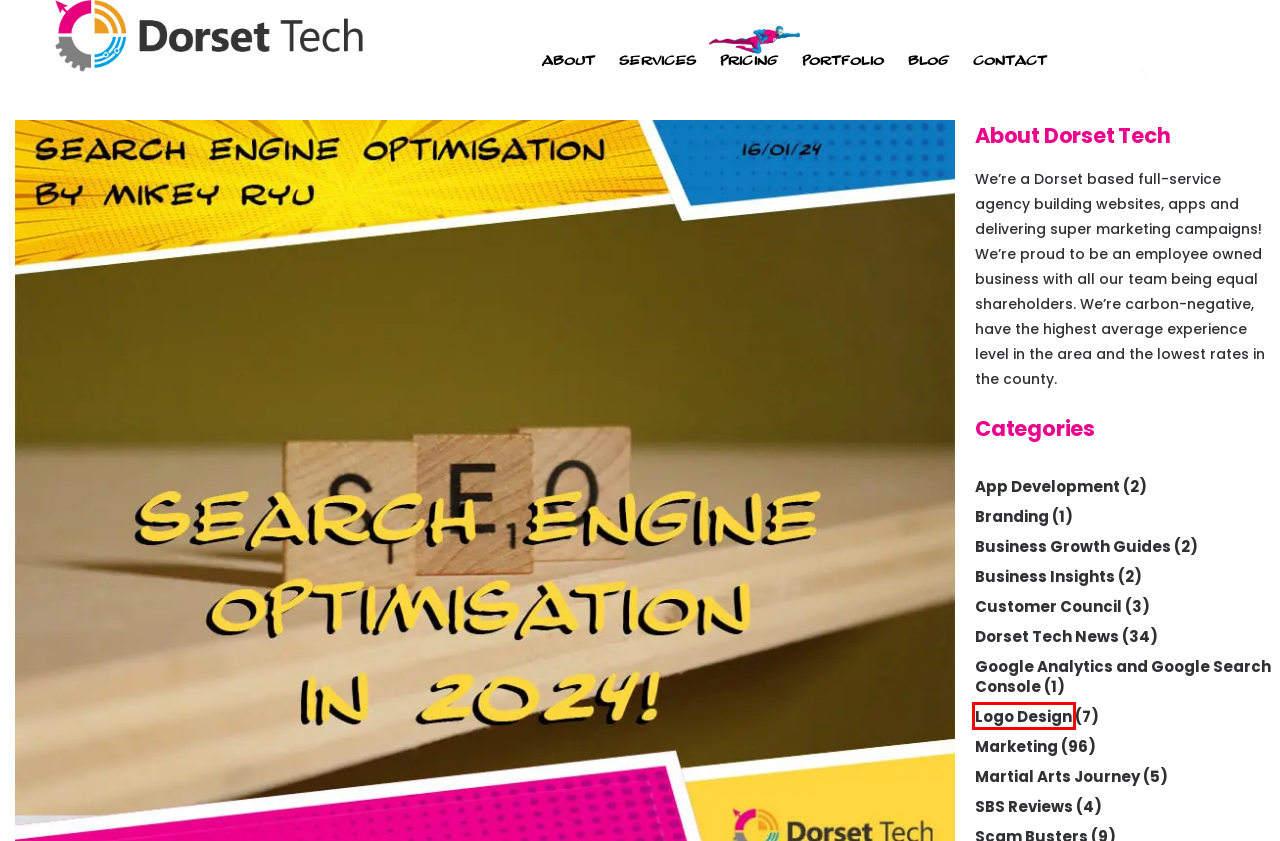Consider the screenshot of a webpage with a red bounding box around an element. Select the webpage description that best corresponds to the new page after clicking the element inside the red bounding box. Here are the candidates:
A. Business Insights - Dorset Tech Web Design
B. Dorset Tech News - Dorset Tech Web Design
C. Martial Arts Journey - Dorset Tech Web Design
D. Portfolio - Dorset Tech Web Design
E. Logo Design | Dorset Web Design News
F. About us - Dorset Tech Web Design
G. Dorset Guest Speaker - Dorset Tech Web Design
H. SBS Reviews - Dorset Tech Web Design

E